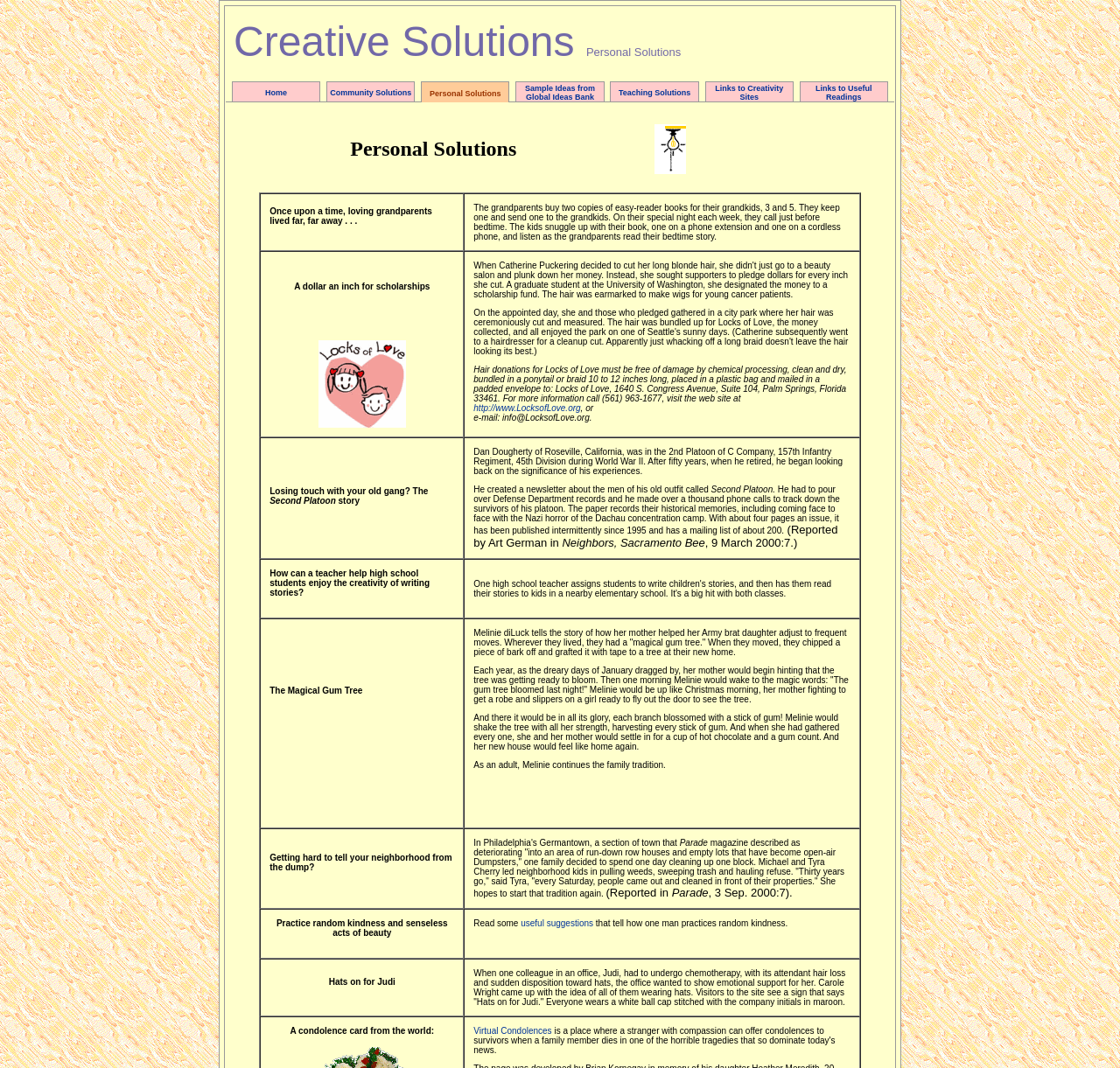Summarize the webpage with a detailed and informative caption.

The webpage "Creative Solutions" compiles useful ideas to help solve social problems. At the top, there is a navigation menu with links to "Home", "Community Solutions", "Personal Solutions", "Sample Ideas from Global Ideas Bank", "Teaching Solutions", "Links to Creativity Sites", and "Links to Useful Readings".

Below the navigation menu, there is a section with a heading "Personal Solutions" accompanied by an image of a light bulb. This section contains several stories and ideas for personal solutions to social problems. The first story is about grandparents who read bedtime stories to their grandkids over the phone. The second story is about a woman who cut her long hair to raise money for a scholarship fund and donated her hair to Locks of Love, an organization that makes wigs for young cancer patients.

The section continues with more stories, including one about a man who created a newsletter to reconnect with his old army friends, another about a teacher who helps high school students enjoy writing stories by having them read to elementary school kids, and a story about a family tradition of creating a "magical gum tree" to help adjust to frequent moves.

Further down, there are more stories and ideas, including one about a family who organized a neighborhood cleanup, another about practicing random kindness and senseless acts of beauty, and a story about an office that showed emotional support for a colleague undergoing chemotherapy by wearing hats.

Throughout the page, there are headings and links to related stories and ideas, as well as images and icons to break up the text.